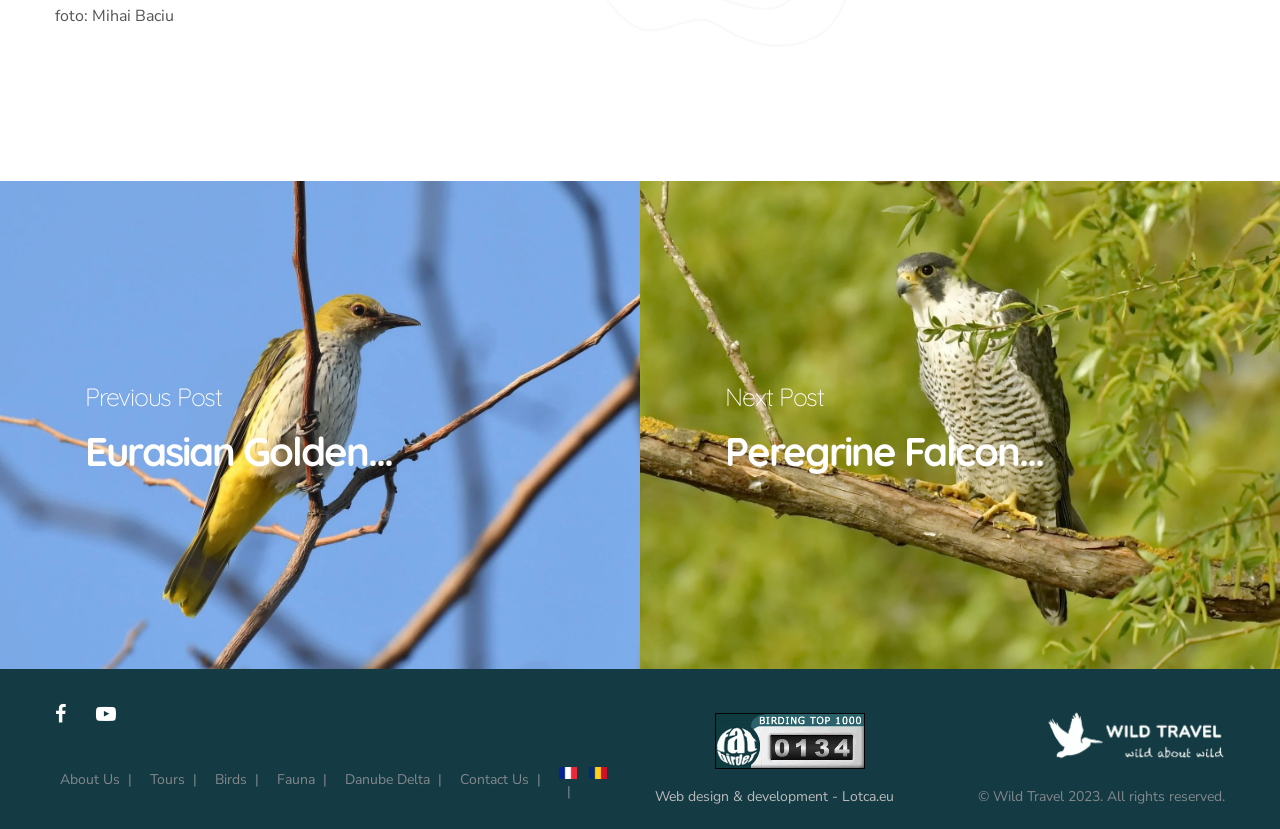Please determine the bounding box coordinates of the element's region to click for the following instruction: "Go to About Us page".

[0.047, 0.929, 0.094, 0.952]